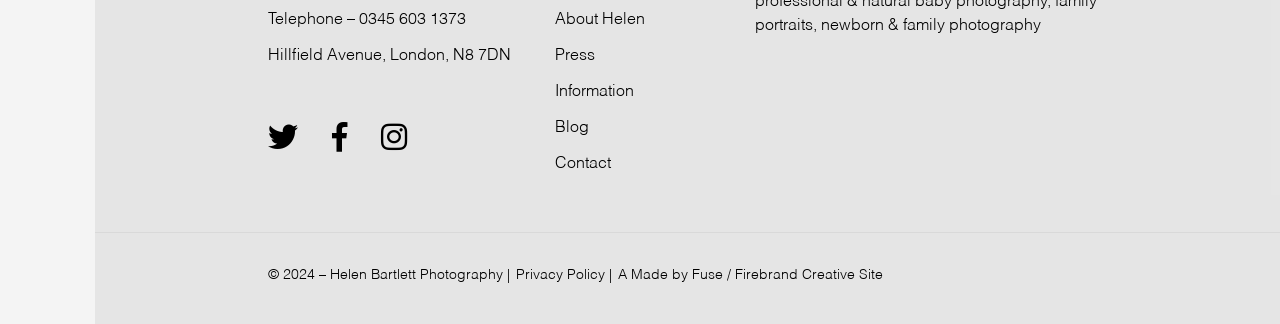Specify the bounding box coordinates of the area to click in order to execute this command: 'View the privacy policy'. The coordinates should consist of four float numbers ranging from 0 to 1, and should be formatted as [left, top, right, bottom].

[0.403, 0.828, 0.473, 0.871]